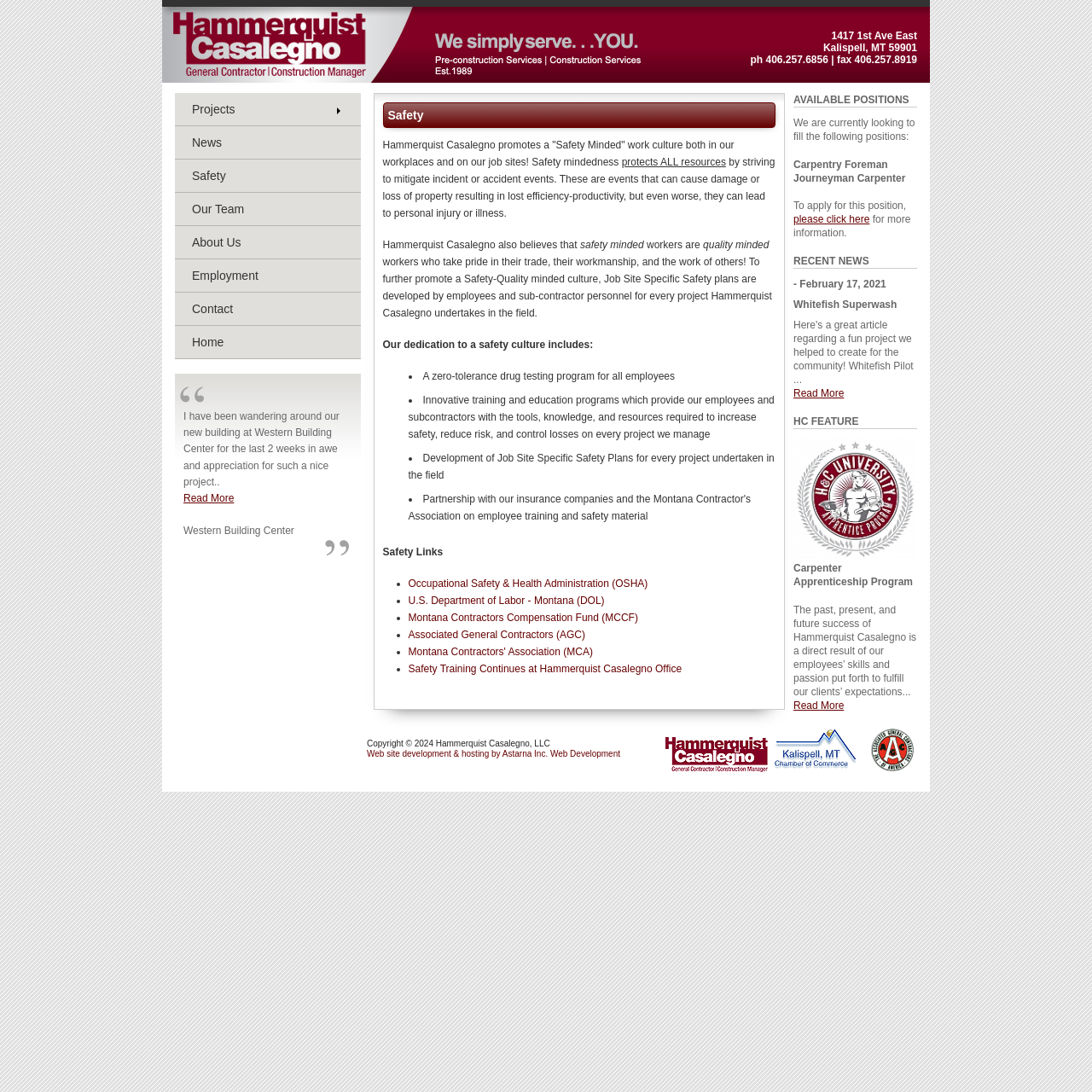Provide your answer to the question using just one word or phrase: What is the address of the company?

1417 1st Ave East, Kalispell, MT 59901